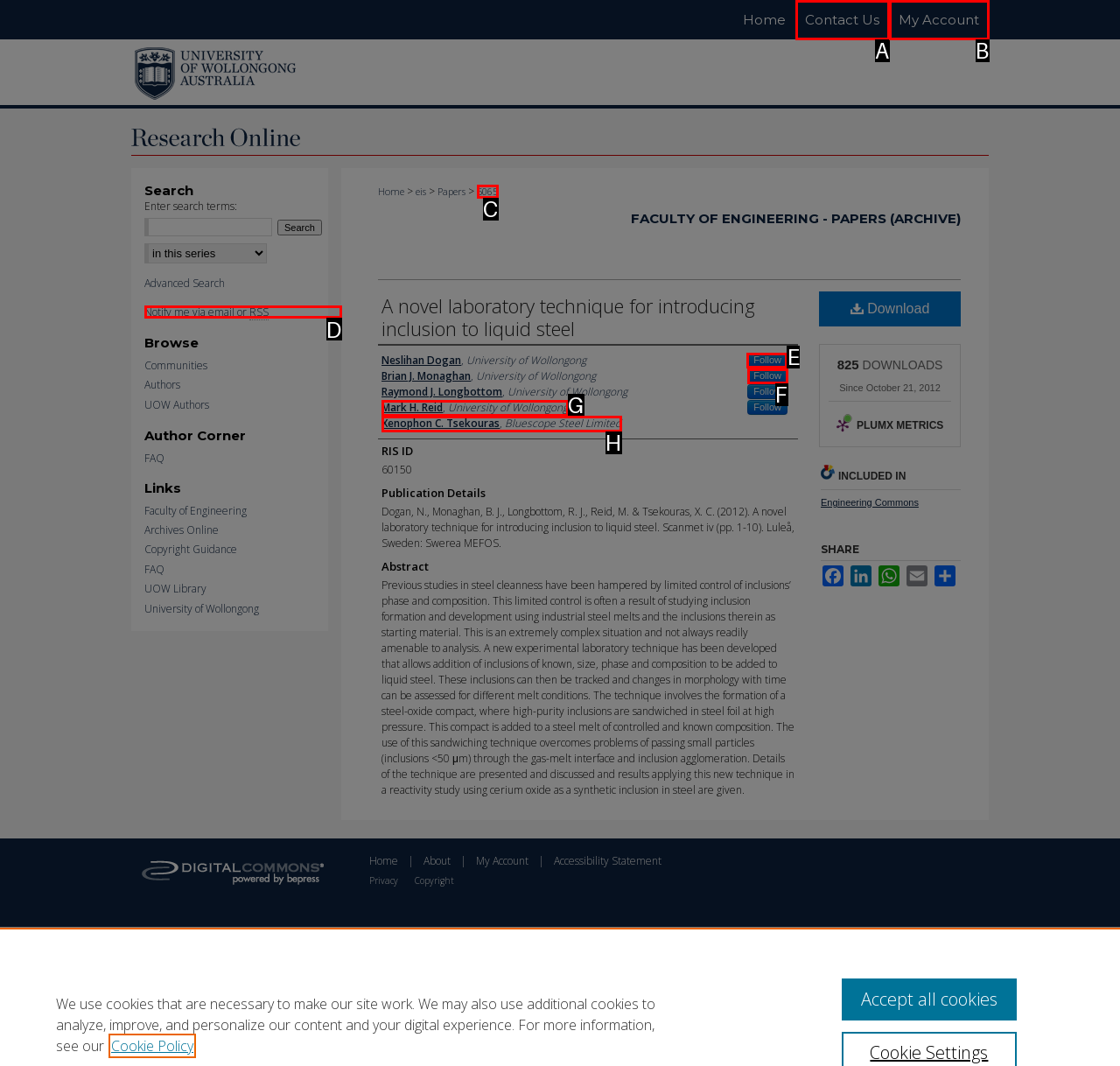Point out the UI element to be clicked for this instruction: Follow 'Neslihan Dogan'. Provide the answer as the letter of the chosen element.

E